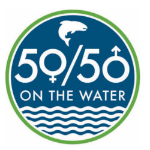Give a comprehensive caption for the image.

The image features the logo for "50/50 on the Water," a program that emphasizes gender equality in fishing and outdoor activities. The logo incorporates a circular design with a vibrant blue background, a green border, and two symbols representing male and female, positioned above the text. At the top, there's an illustration of a fish, reinforcing the aquatic theme. The waves at the bottom of the logo symbolize water, embodying the spirit of fishing and outdoor recreation. This logo serves to promote inclusivity and encourage participation from both men and women in fishing communities.